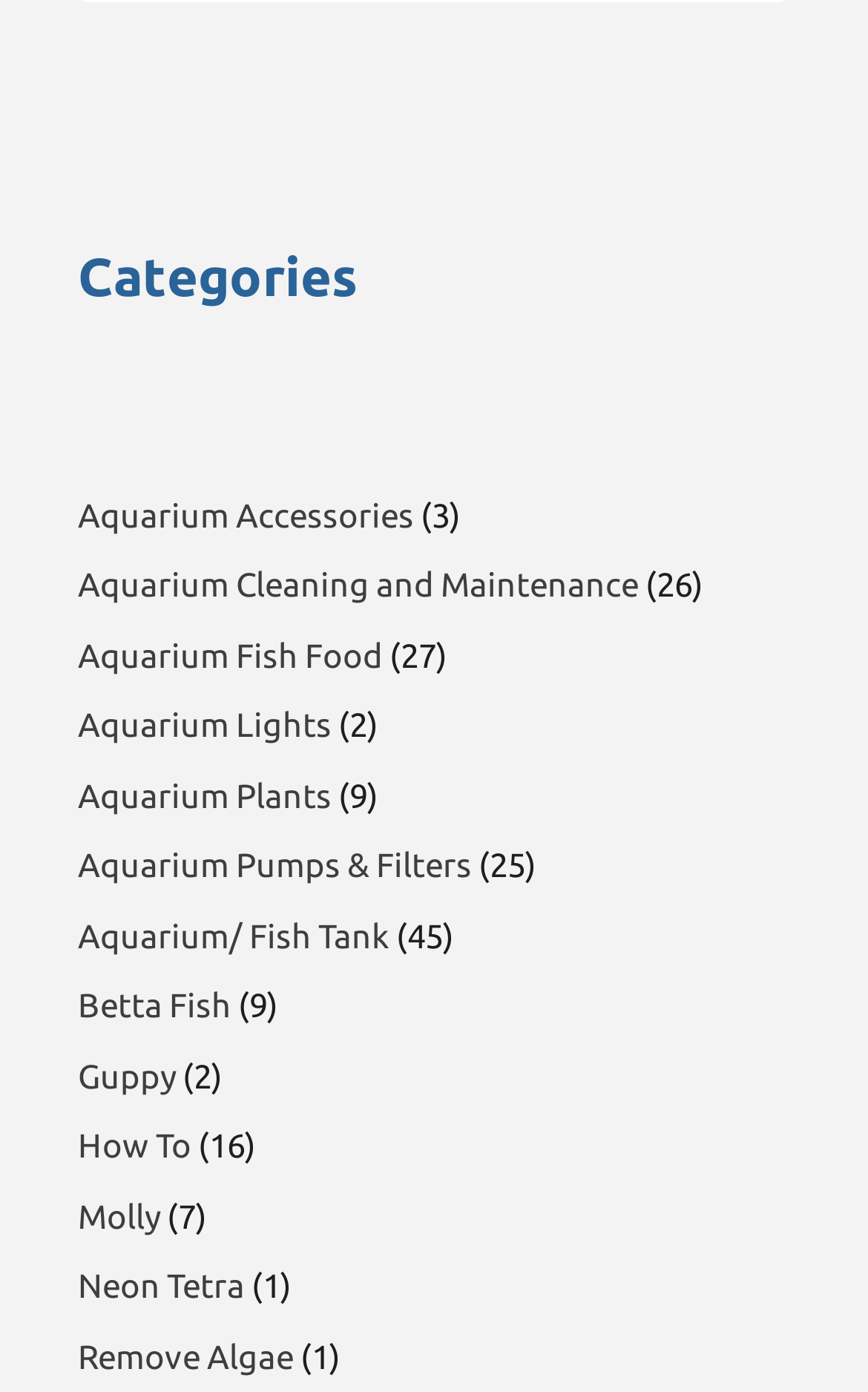Identify the bounding box coordinates of the clickable region required to complete the instruction: "Explore Aquarium Plants". The coordinates should be given as four float numbers within the range of 0 and 1, i.e., [left, top, right, bottom].

[0.09, 0.558, 0.382, 0.585]